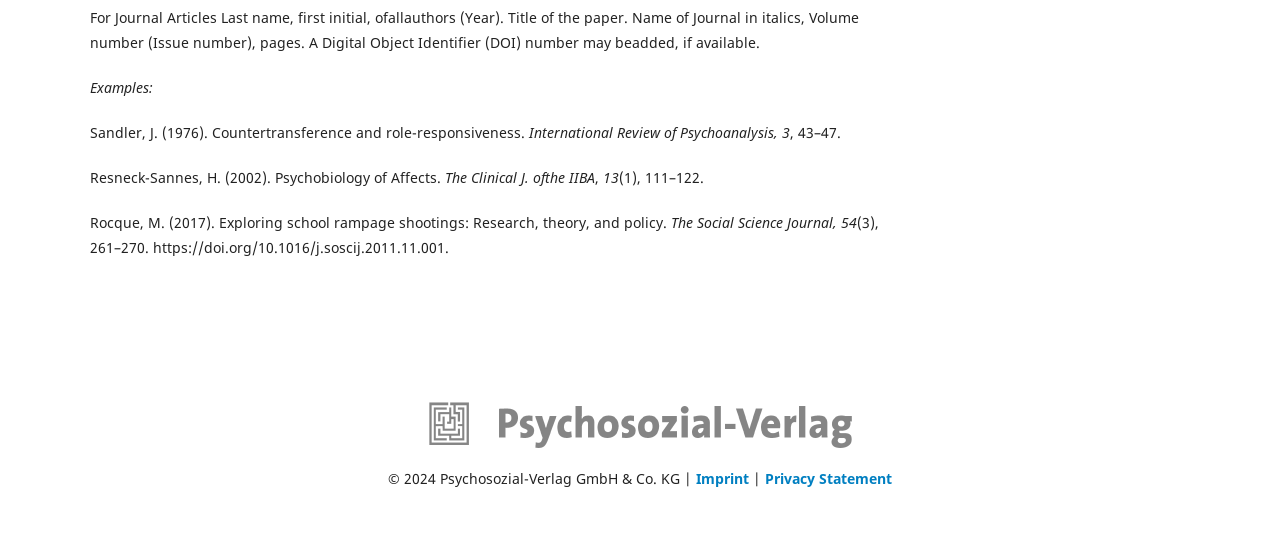How many examples are provided?
Based on the image, provide your answer in one word or phrase.

3